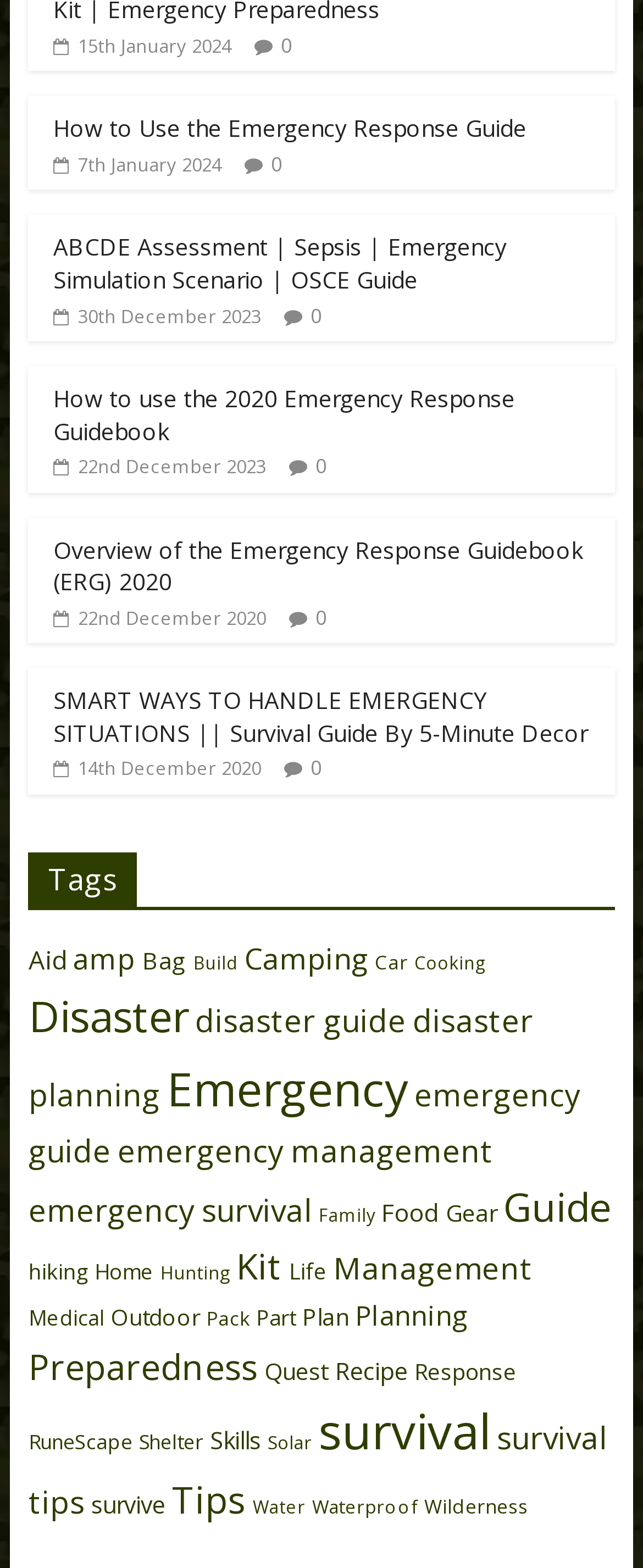How many emergency response guides are available for the year 2020?
Please ensure your answer to the question is detailed and covers all necessary aspects.

I looked at the links with dates in 2020 and counted the number of emergency response guides available for that year, and there are 4 guides.